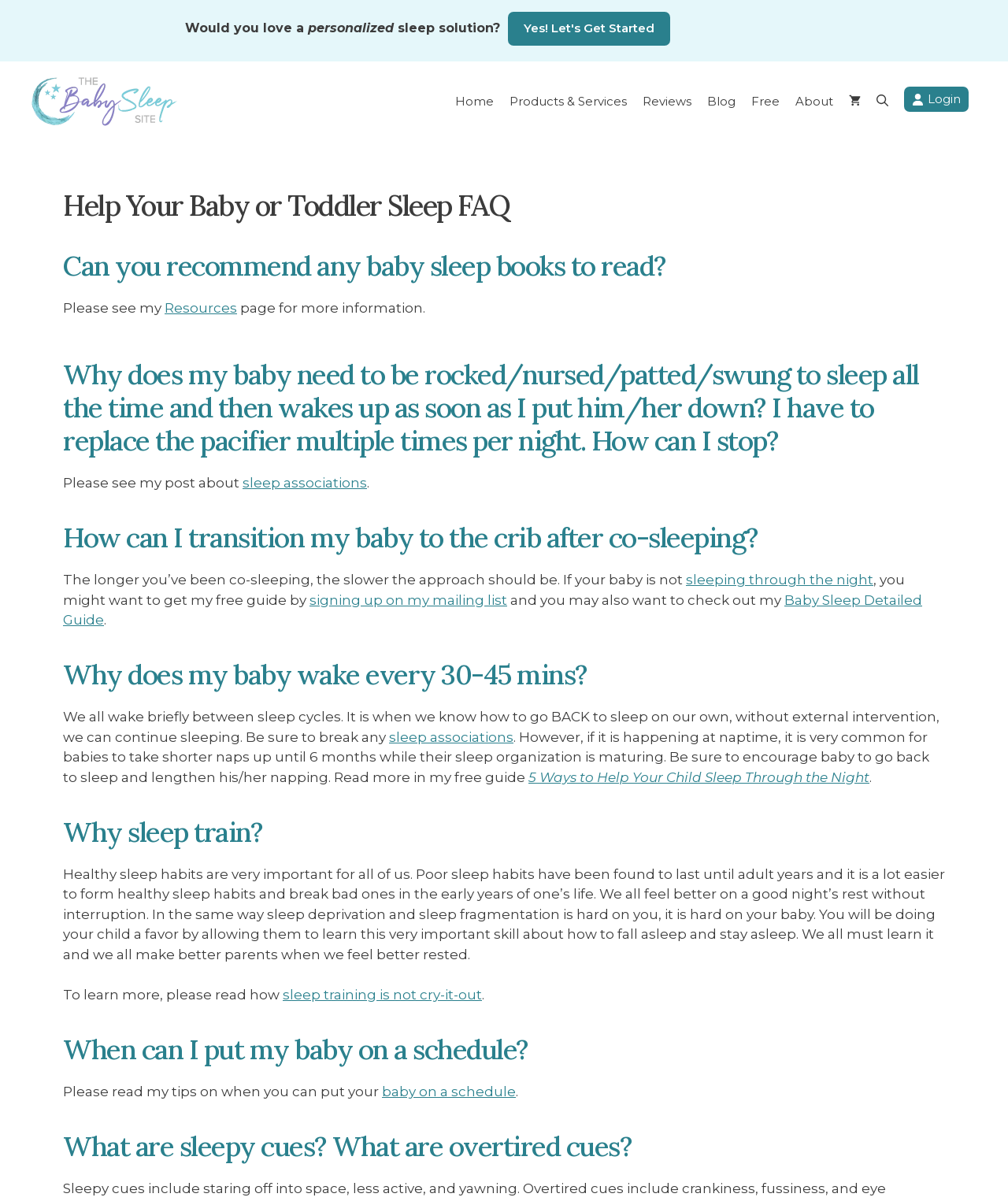When can a baby be put on a schedule?
Respond to the question with a single word or phrase according to the image.

Read tips